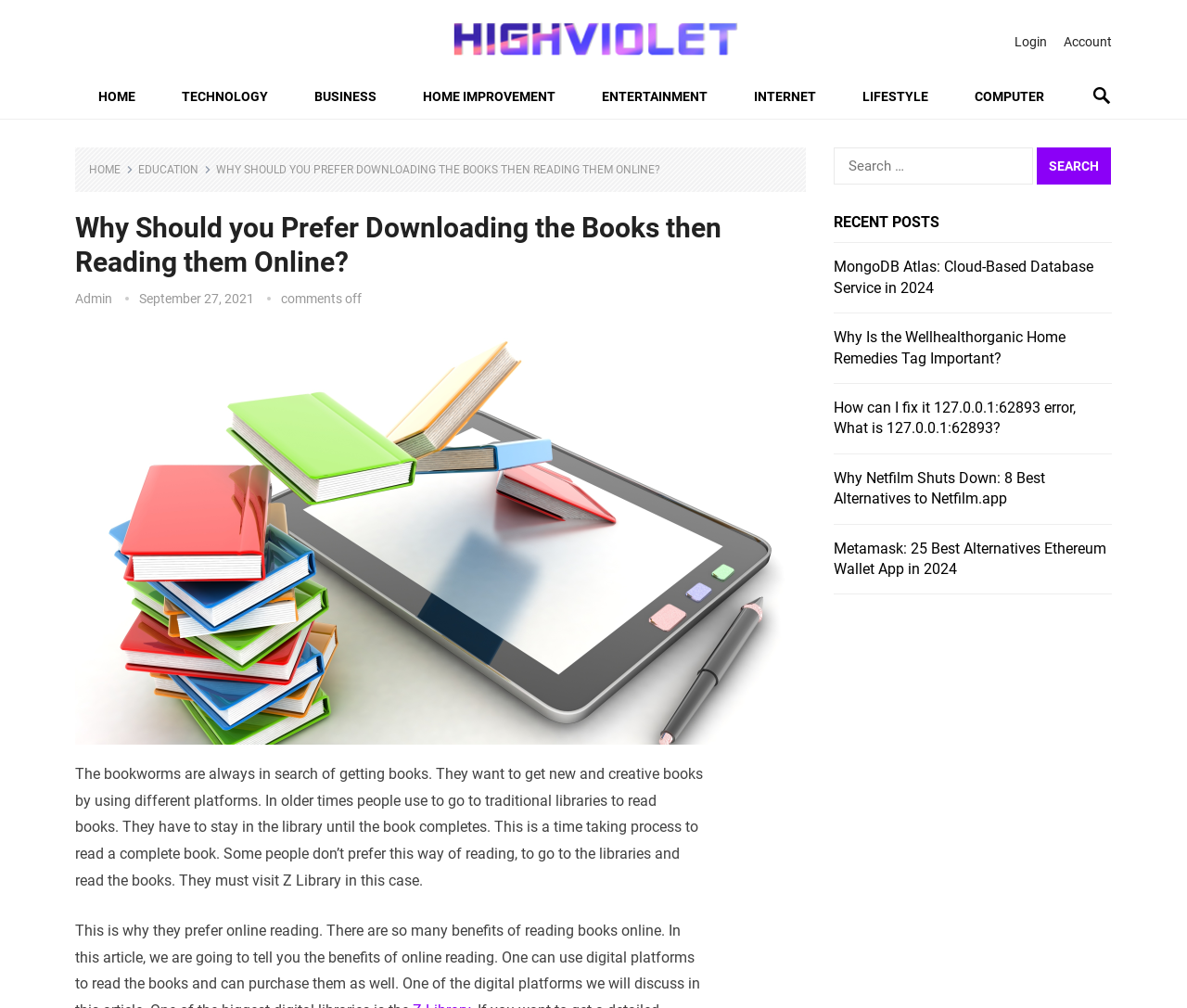Answer the question using only a single word or phrase: 
What is the topic of the article?

Downloading books